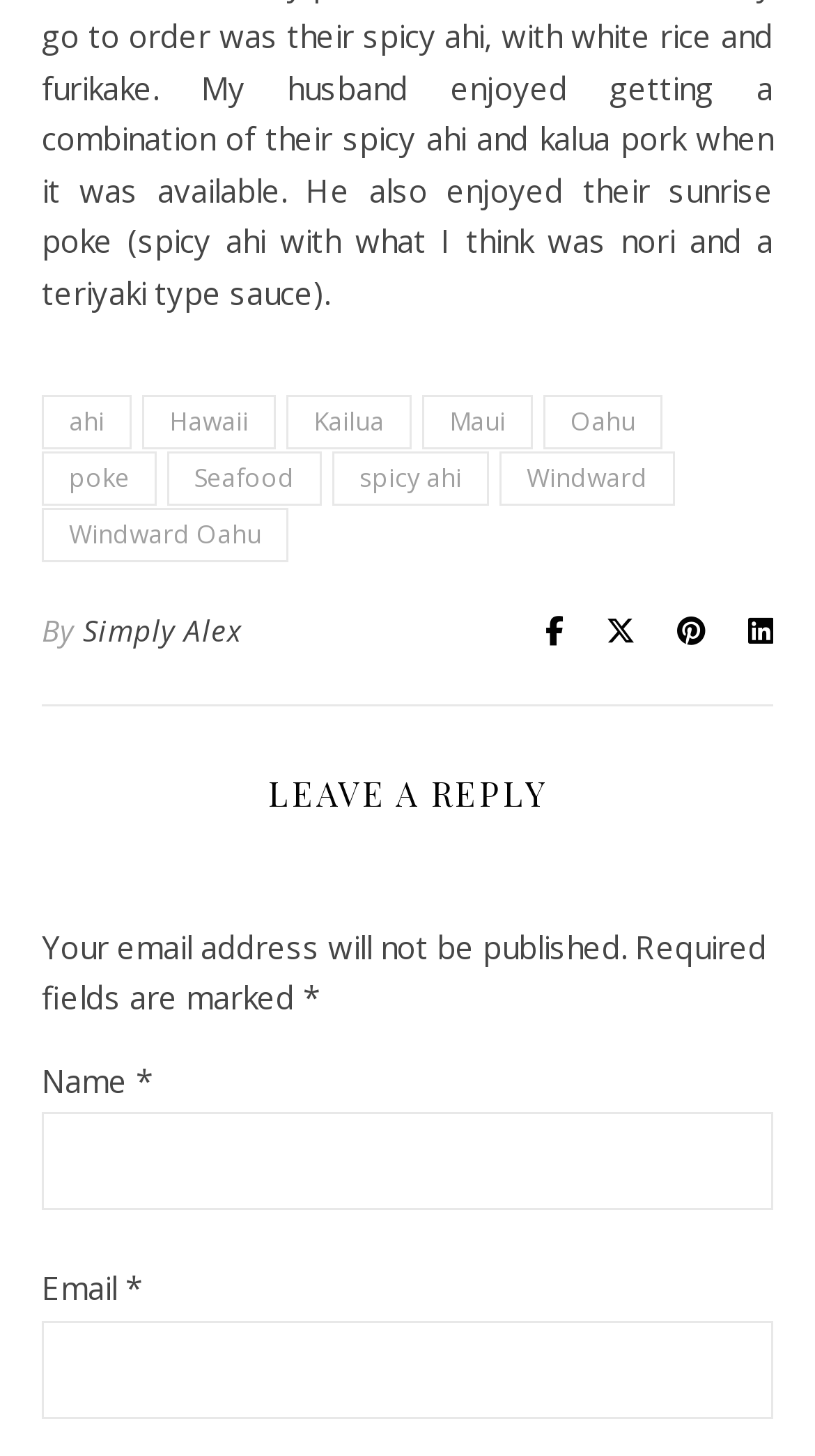Please find the bounding box coordinates of the element that you should click to achieve the following instruction: "Enter your name". The coordinates should be presented as four float numbers between 0 and 1: [left, top, right, bottom].

[0.051, 0.764, 0.949, 0.832]